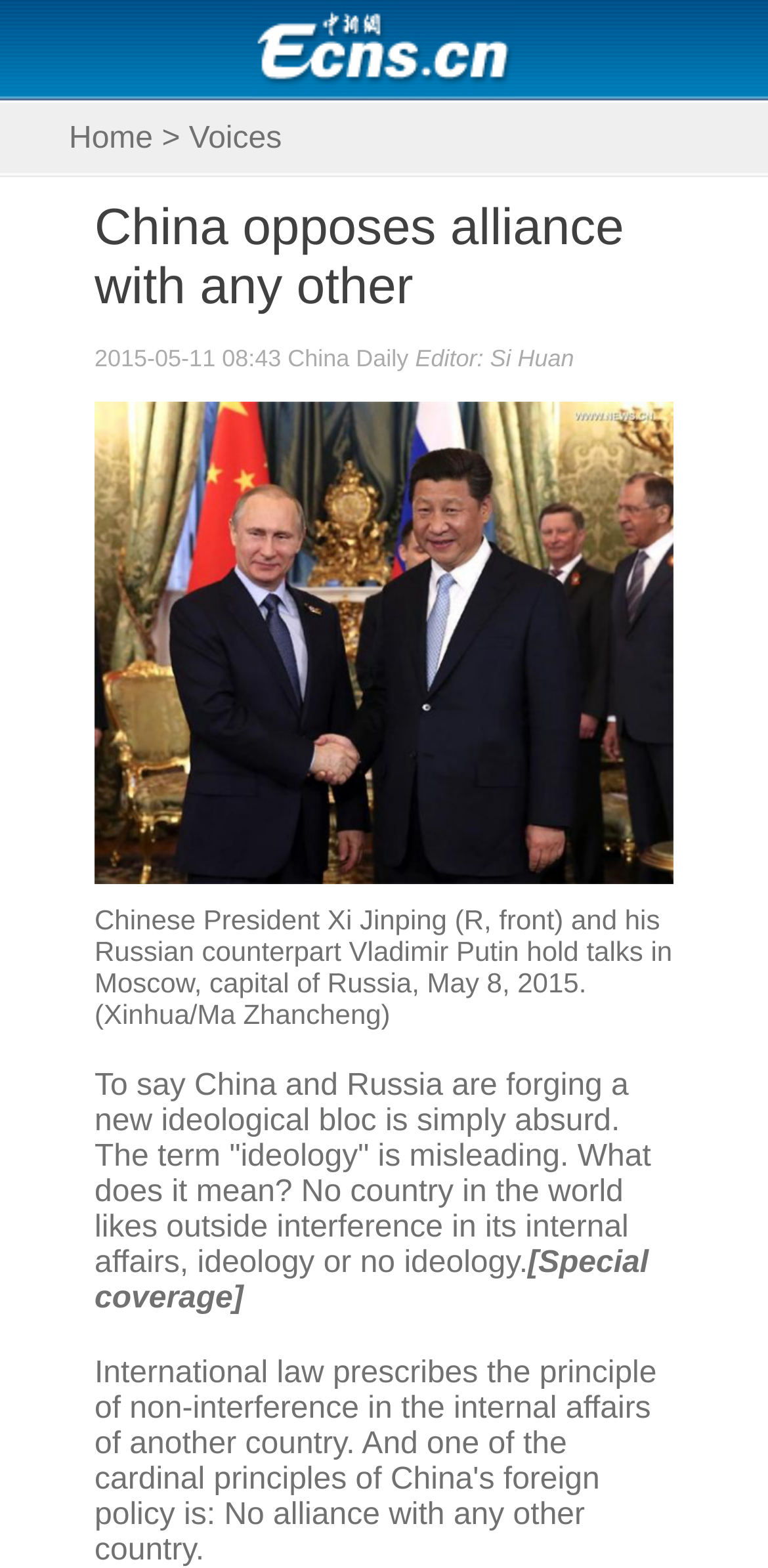Utilize the details in the image to give a detailed response to the question: Who are the people in the image?

I found an image element with a description 'Chinese President Xi Jinping (R, front) and his Russian counterpart Vladimir Putin hold talks in Moscow, capital of Russia, May 8, 2015. (Xinhua/Ma Zhancheng)' which explicitly mentions the people in the image.